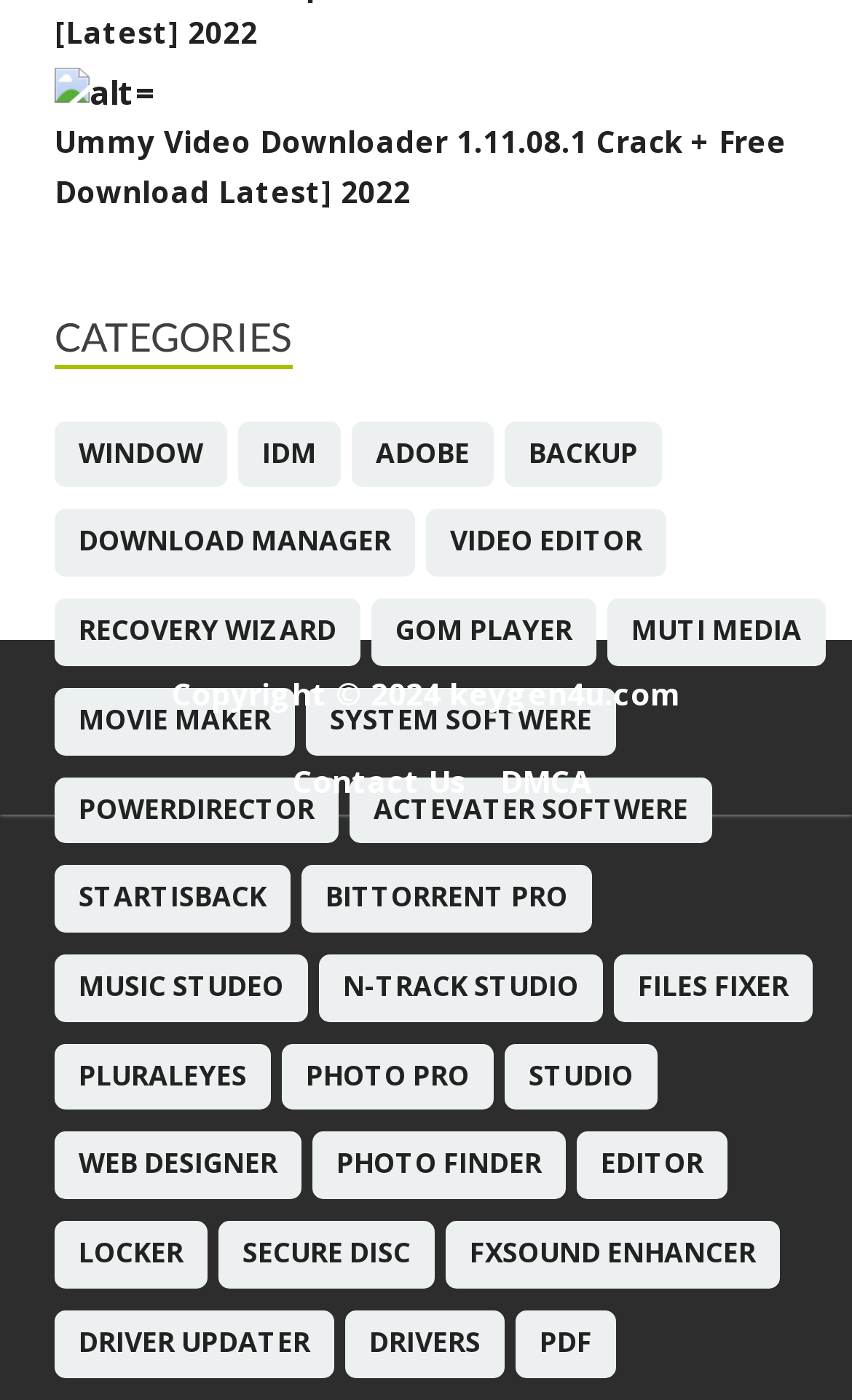Please examine the image and provide a detailed answer to the question: What is the name of the software mentioned in the first link?

I looked at the first link on the webpage, which has the text 'Ummy Video Downloader 1.11.08.1 Crack + Free Download Latest 2022', and extracted the software name from it.